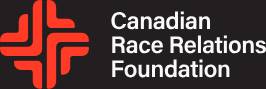Elaborate on the contents of the image in great detail.

The image features the logo of the Canadian Race Relations Foundation (CRRF), which prominently displays its name in a modern and professional font. The logo includes a stylized graphic element to the left, rendered in a vibrant red color, symbolizing a commitment to community and inclusivity. The CRRF is dedicated to promoting equity and understanding among different racial and ethnic groups in Canada, and this logo reflects its mission to foster positive race relations across the country. The background is a solid black, providing a striking contrast that enhances the visibility of the logo and its message.